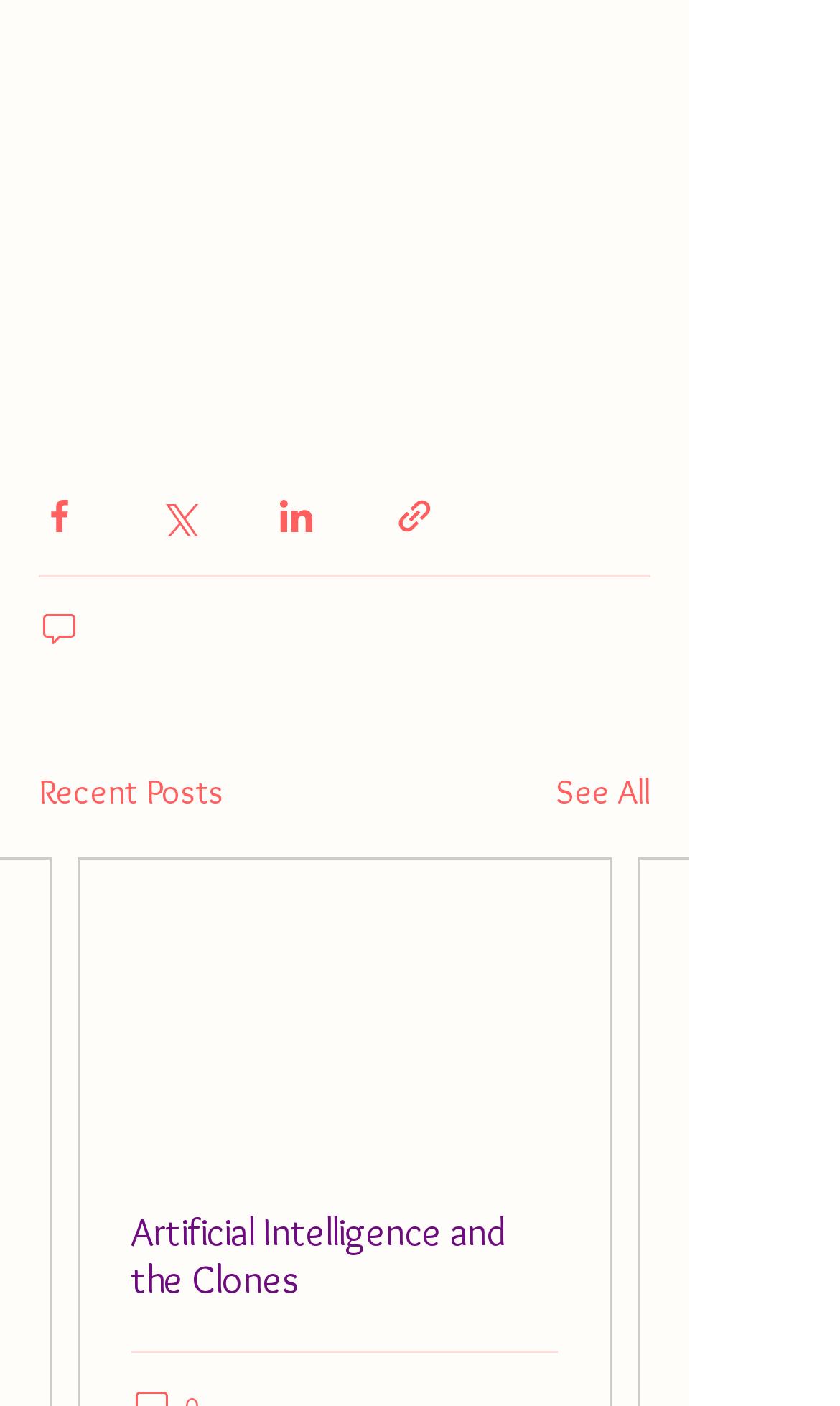Locate the bounding box coordinates of the item that should be clicked to fulfill the instruction: "Share via Facebook".

[0.046, 0.352, 0.095, 0.381]